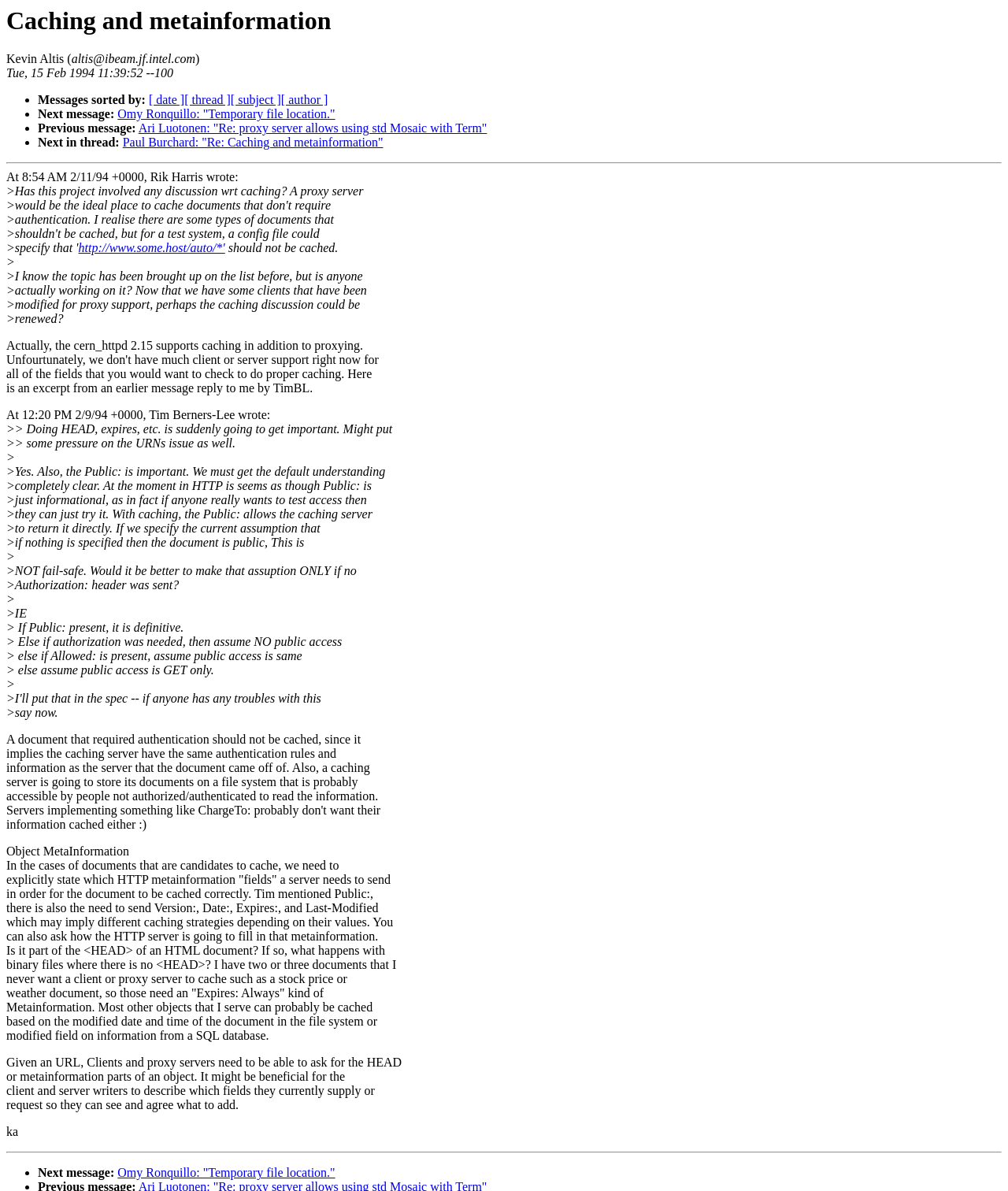Determine the bounding box of the UI element mentioned here: "मराठी कट्टा". The coordinates must be in the format [left, top, right, bottom] with values ranging from 0 to 1.

None